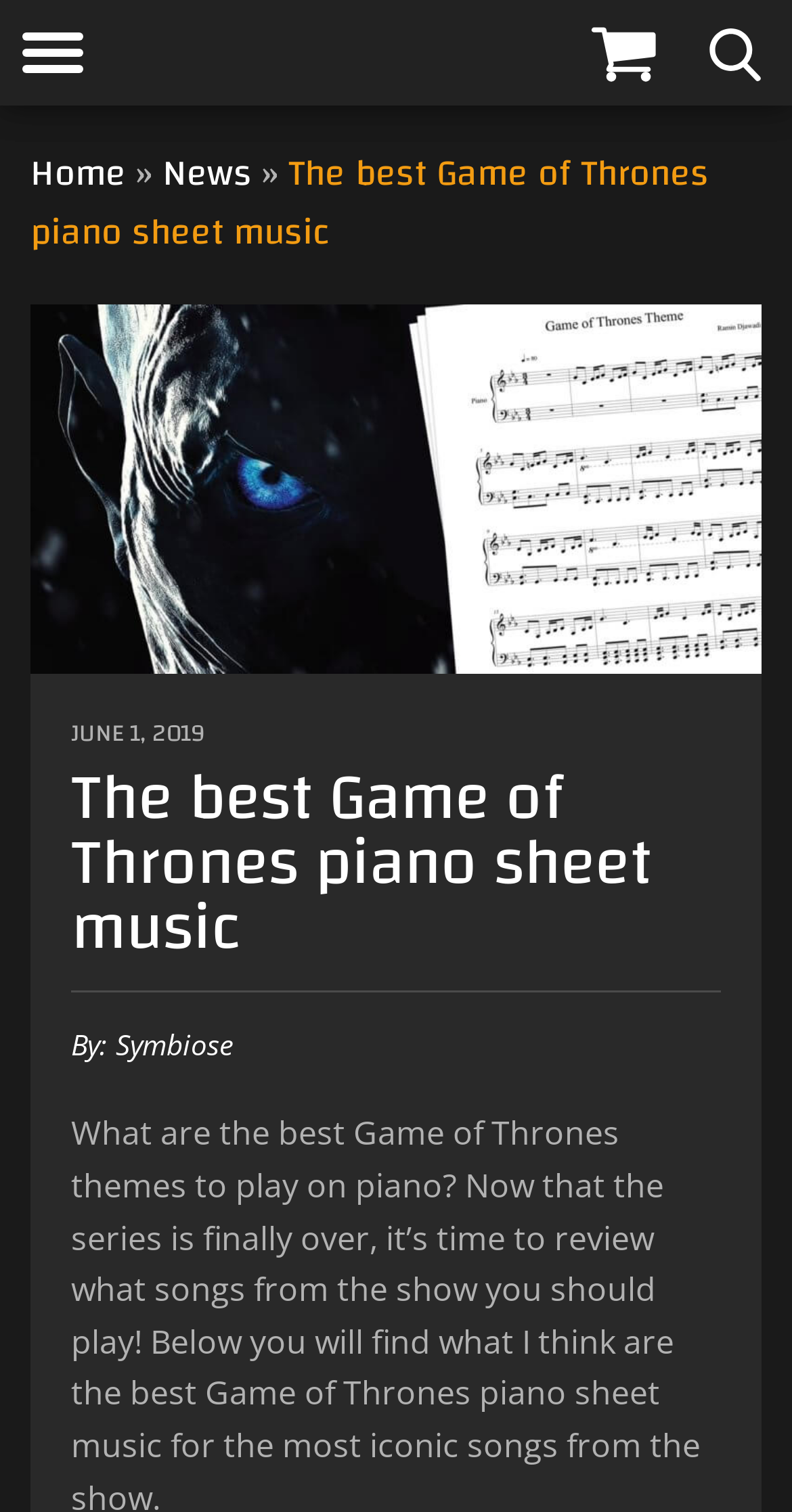Provide the bounding box coordinates of the HTML element this sentence describes: "Home". The bounding box coordinates consist of four float numbers between 0 and 1, i.e., [left, top, right, bottom].

[0.038, 0.093, 0.159, 0.137]